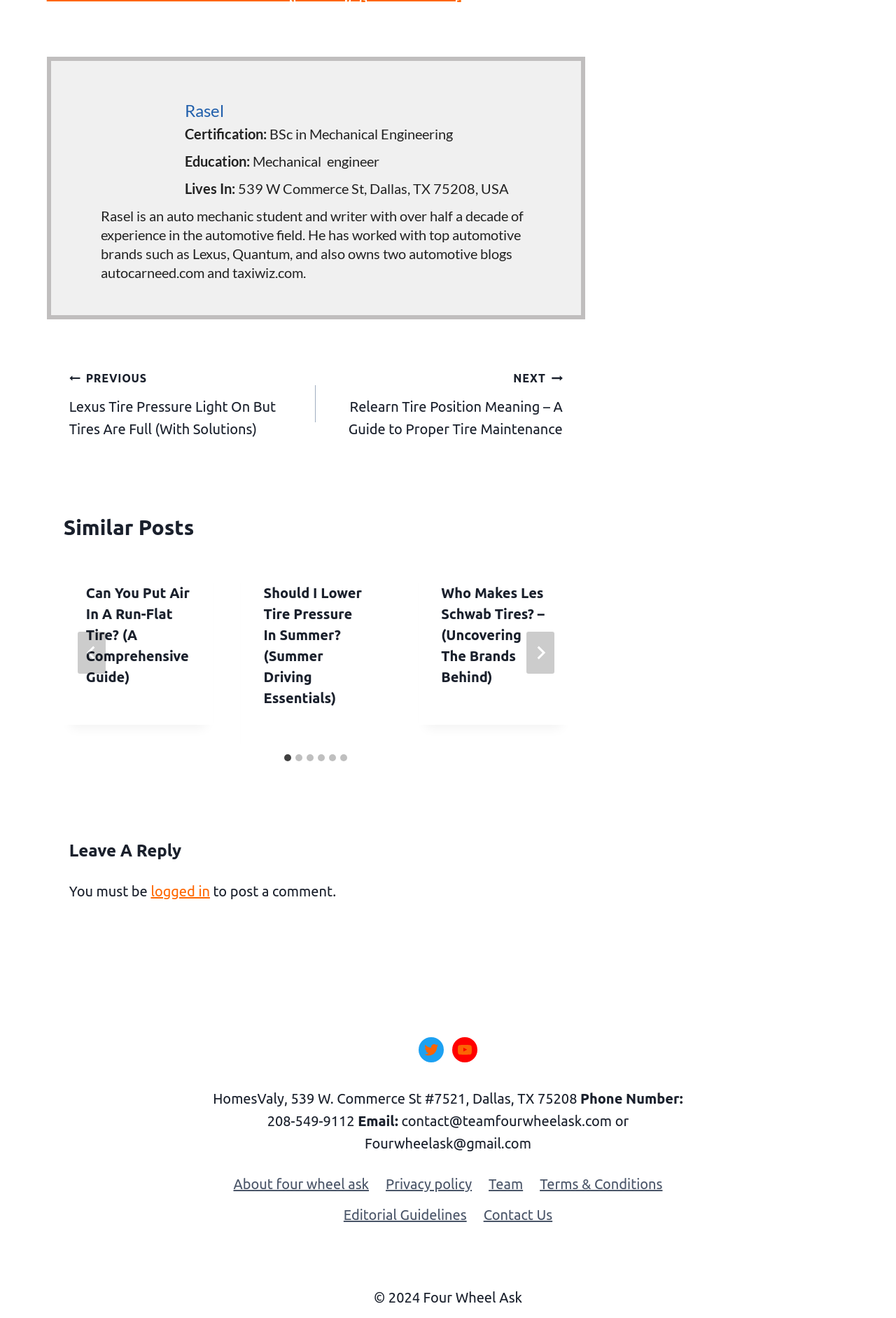Show the bounding box coordinates for the element that needs to be clicked to execute the following instruction: "Click on the 'NEXT Relearn Tire Position Meaning – A Guide to Proper Tire Maintenance' link". Provide the coordinates in the form of four float numbers between 0 and 1, i.e., [left, top, right, bottom].

[0.352, 0.278, 0.628, 0.334]